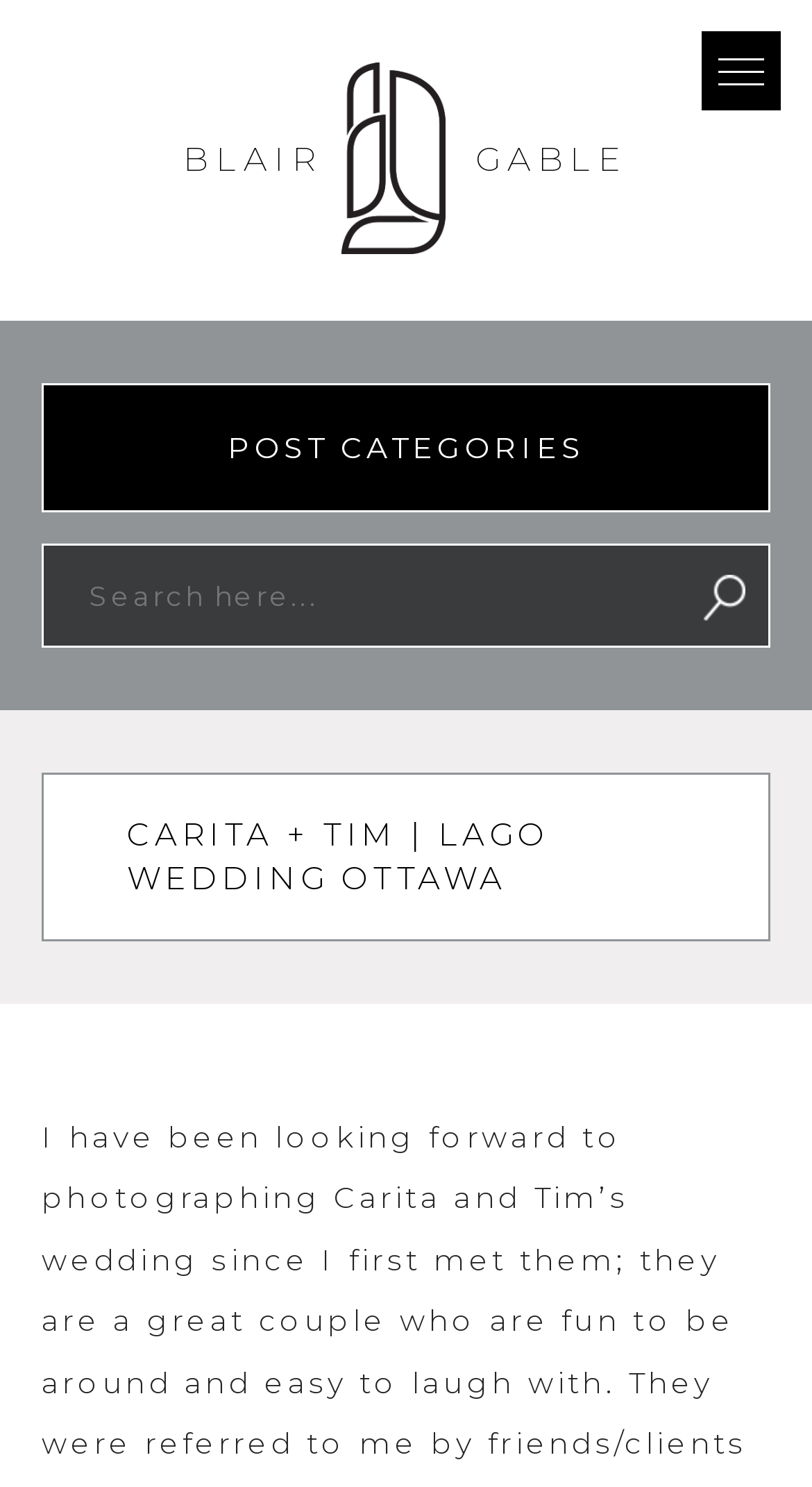Give a concise answer using only one word or phrase for this question:
What is the purpose of the textbox?

Search